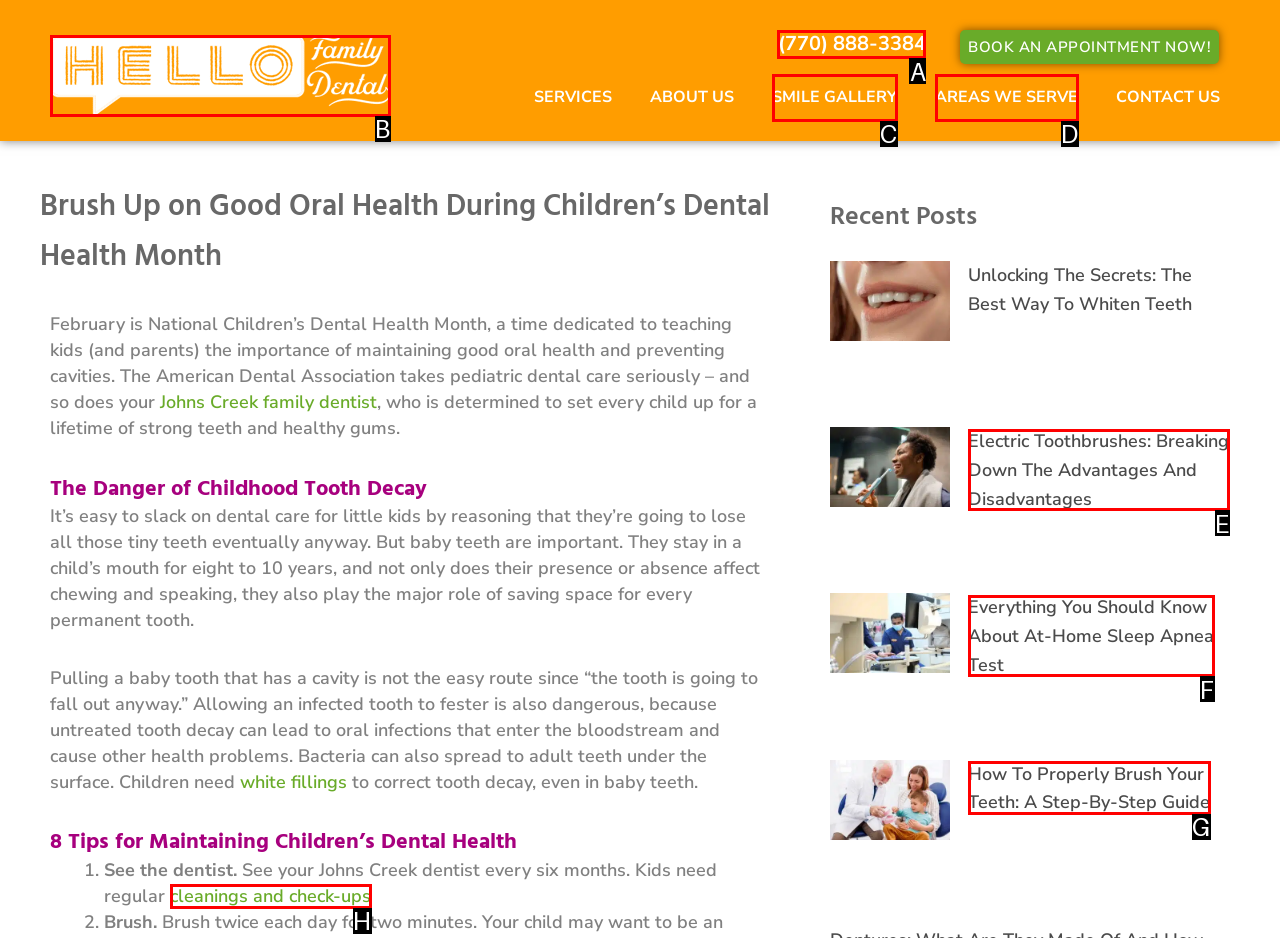From the given choices, determine which HTML element matches the description: Areas We Serve. Reply with the appropriate letter.

D